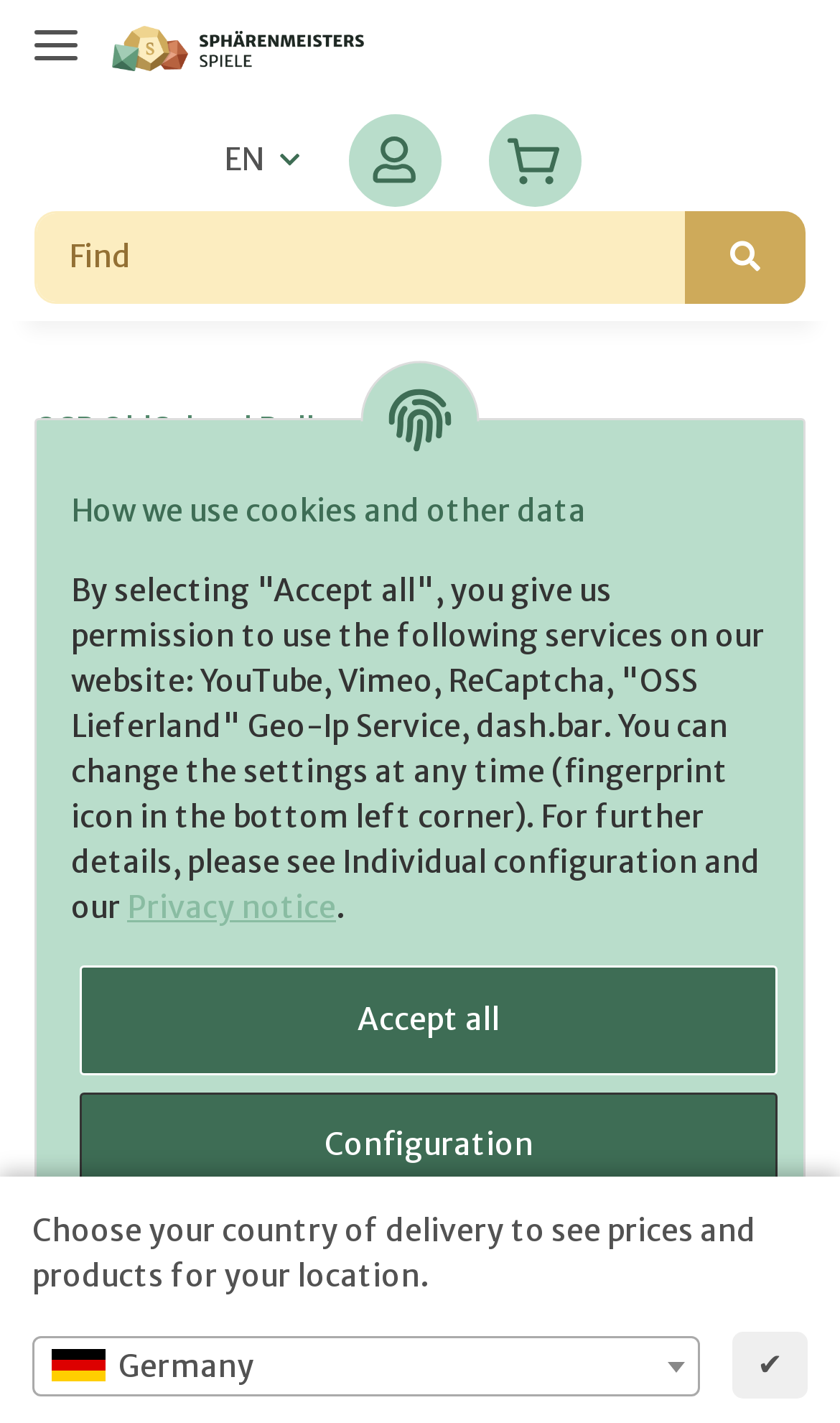Using the information in the image, give a detailed answer to the following question: What is the purpose of the button with the ✔ symbol?

The button with the ✔ symbol is used to confirm the country selection, which is located next to the combobox for selecting the country of delivery.